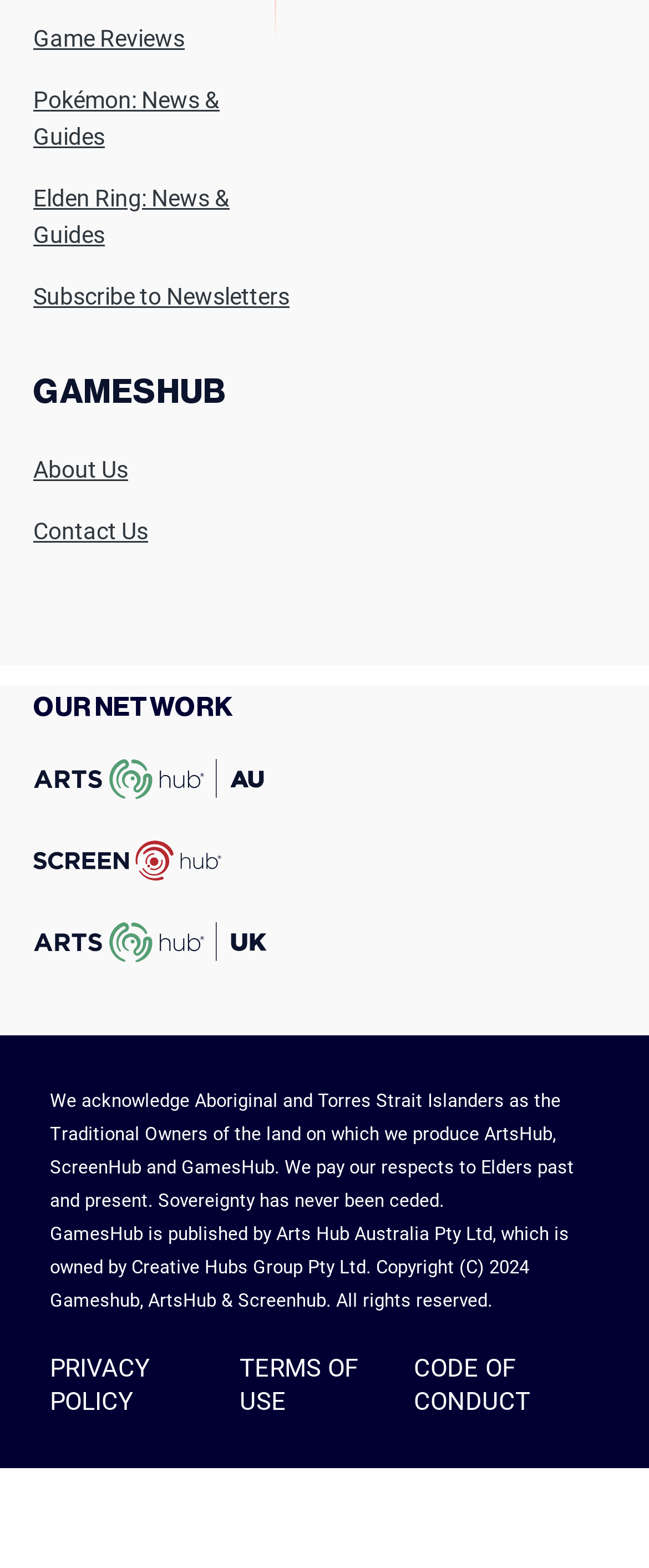Find the bounding box coordinates of the area that needs to be clicked in order to achieve the following instruction: "Subscribe to Newsletters". The coordinates should be specified as four float numbers between 0 and 1, i.e., [left, top, right, bottom].

[0.051, 0.177, 0.446, 0.2]